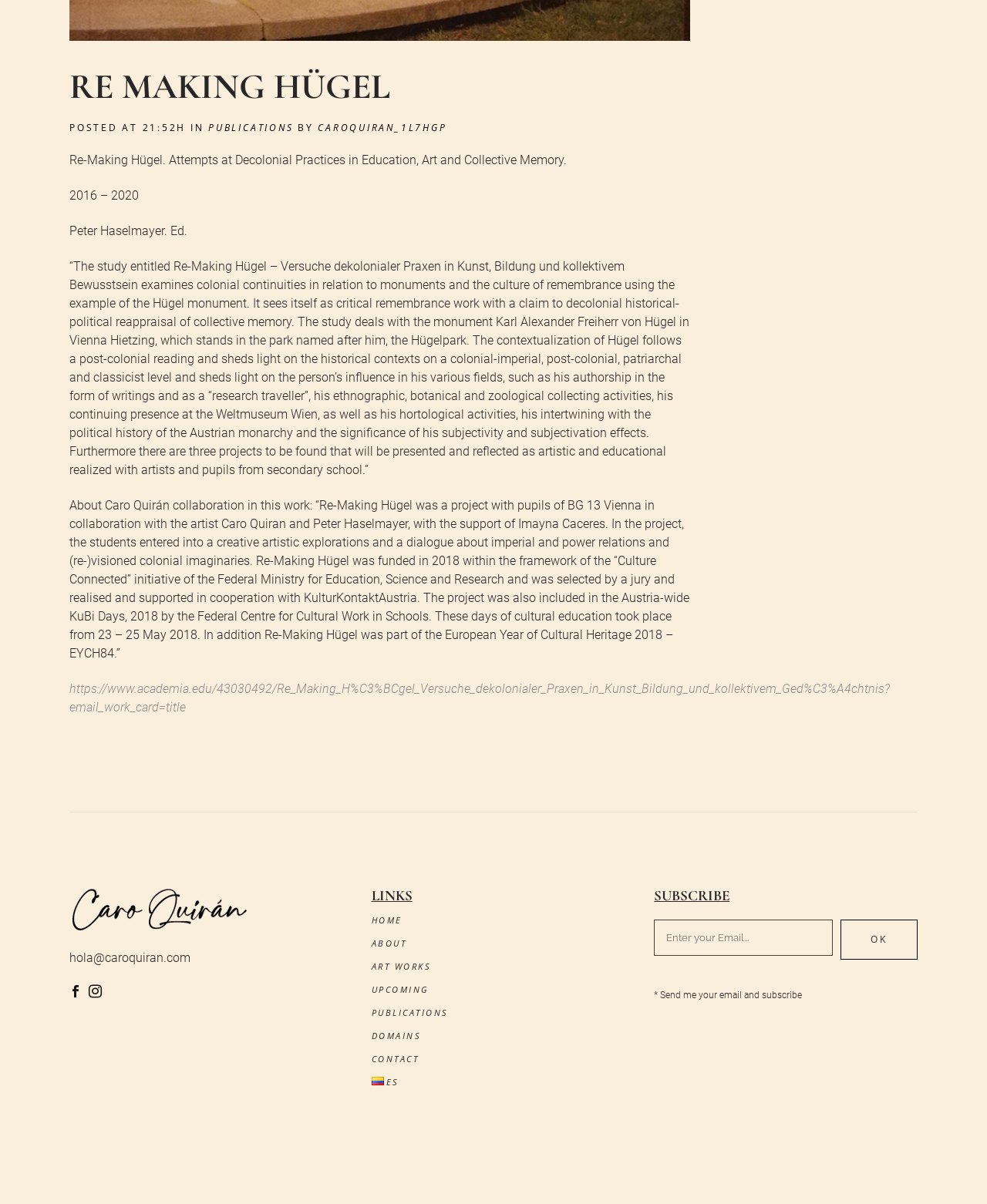Please find the bounding box coordinates of the clickable region needed to complete the following instruction: "Click on the 'Re-Making Hügel' link". The bounding box coordinates must consist of four float numbers between 0 and 1, i.e., [left, top, right, bottom].

[0.07, 0.566, 0.902, 0.593]